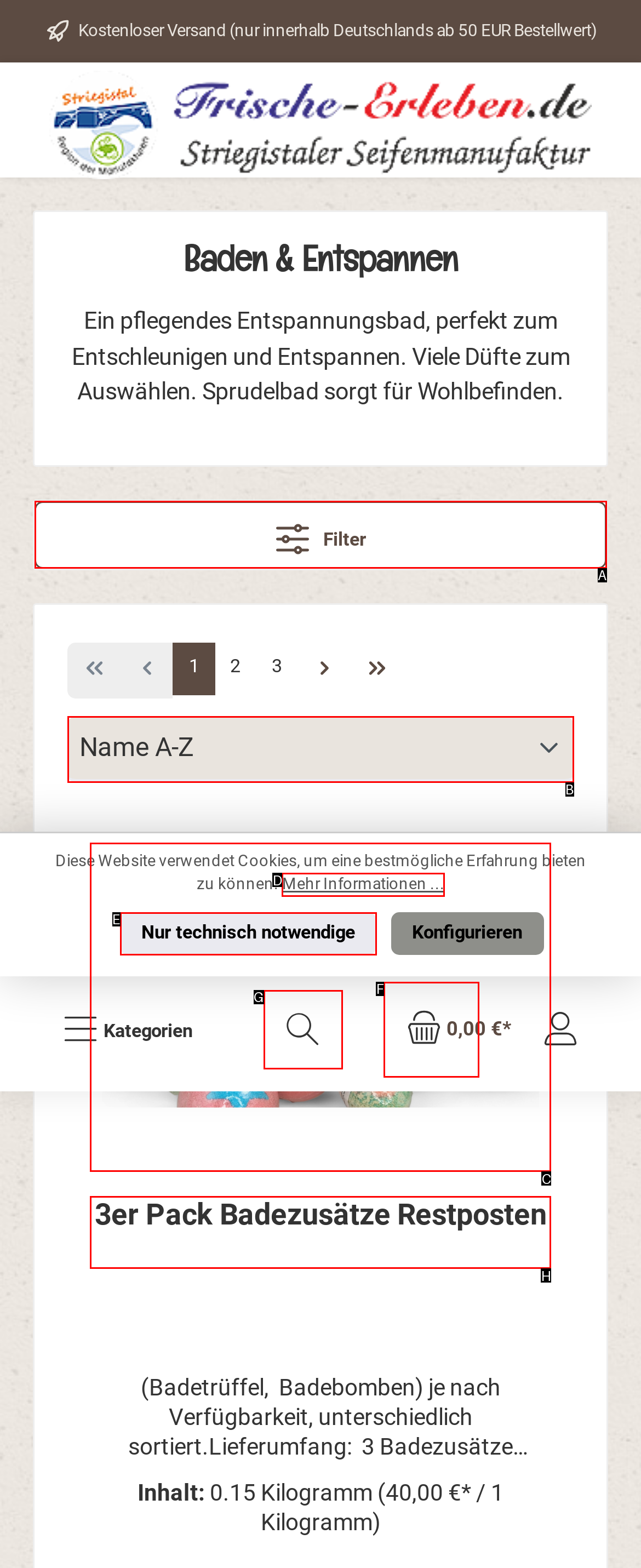Find the HTML element that matches the description: 3er Pack Badezusätze Restposten. Answer using the letter of the best match from the available choices.

H